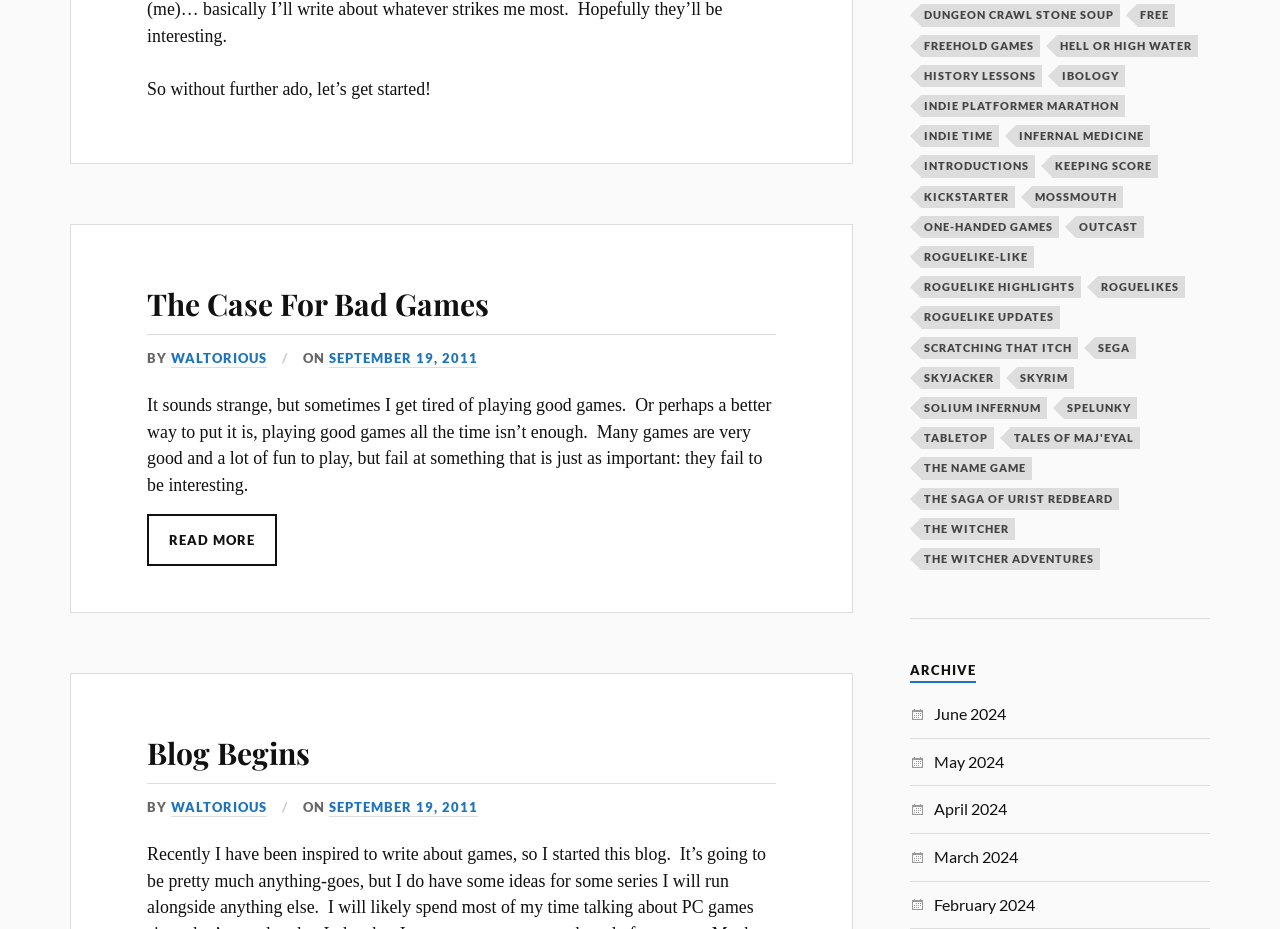Using the format (top-left x, top-left y, bottom-right x, bottom-right y), provide the bounding box coordinates for the described UI element. All values should be floating point numbers between 0 and 1: The Saga of Urist Redbeard

[0.72, 0.525, 0.874, 0.549]